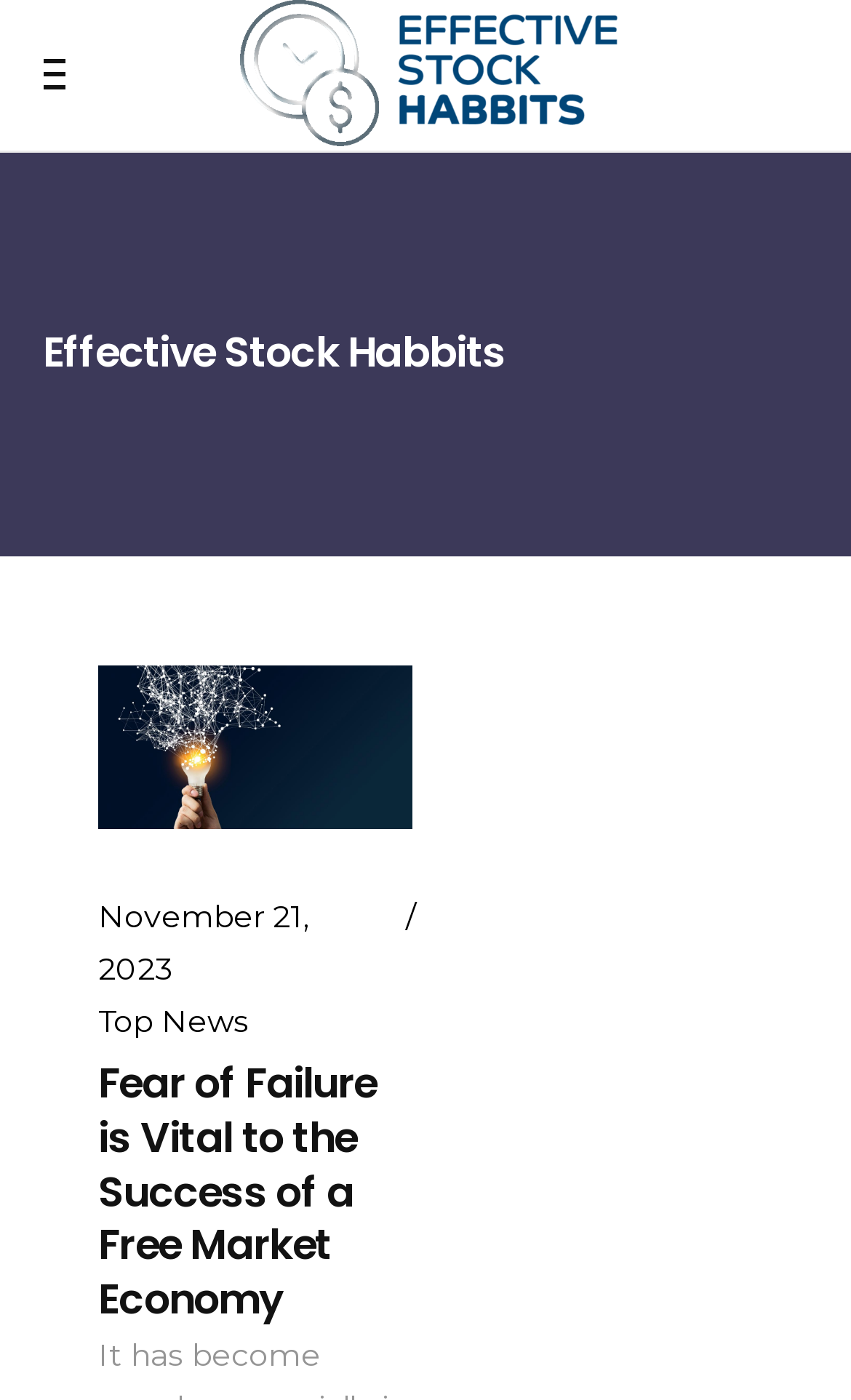Use a single word or phrase to answer this question: 
What is the date mentioned in the webpage?

November 21, 2023